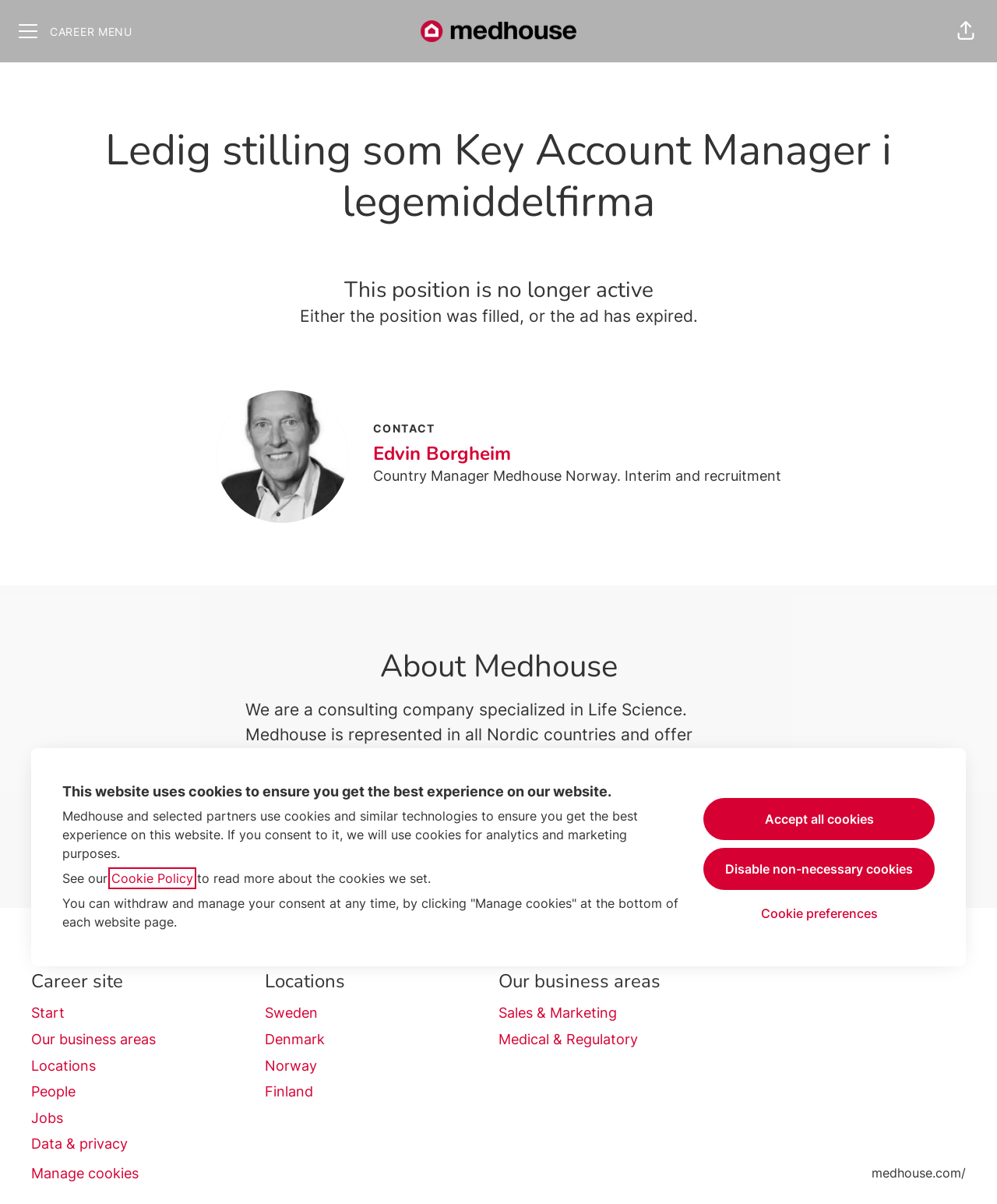Determine the bounding box coordinates of the region that needs to be clicked to achieve the task: "Contact Edvin Borgheim".

[0.374, 0.365, 0.784, 0.388]